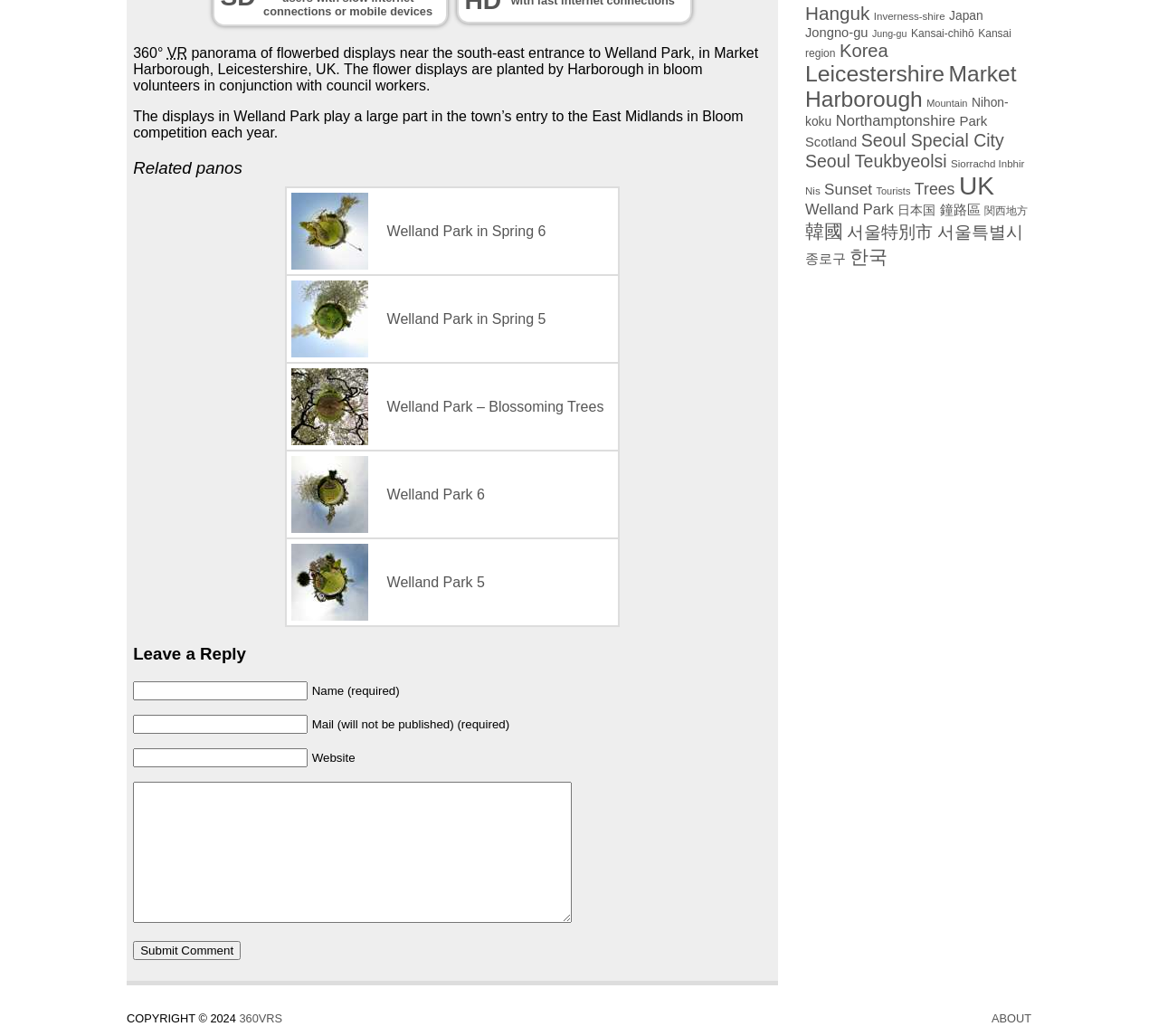Using the element description provided, determine the bounding box coordinates in the format (top-left x, top-left y, bottom-right x, bottom-right y). Ensure that all values are floating point numbers between 0 and 1. Element description: Windows Insider

None